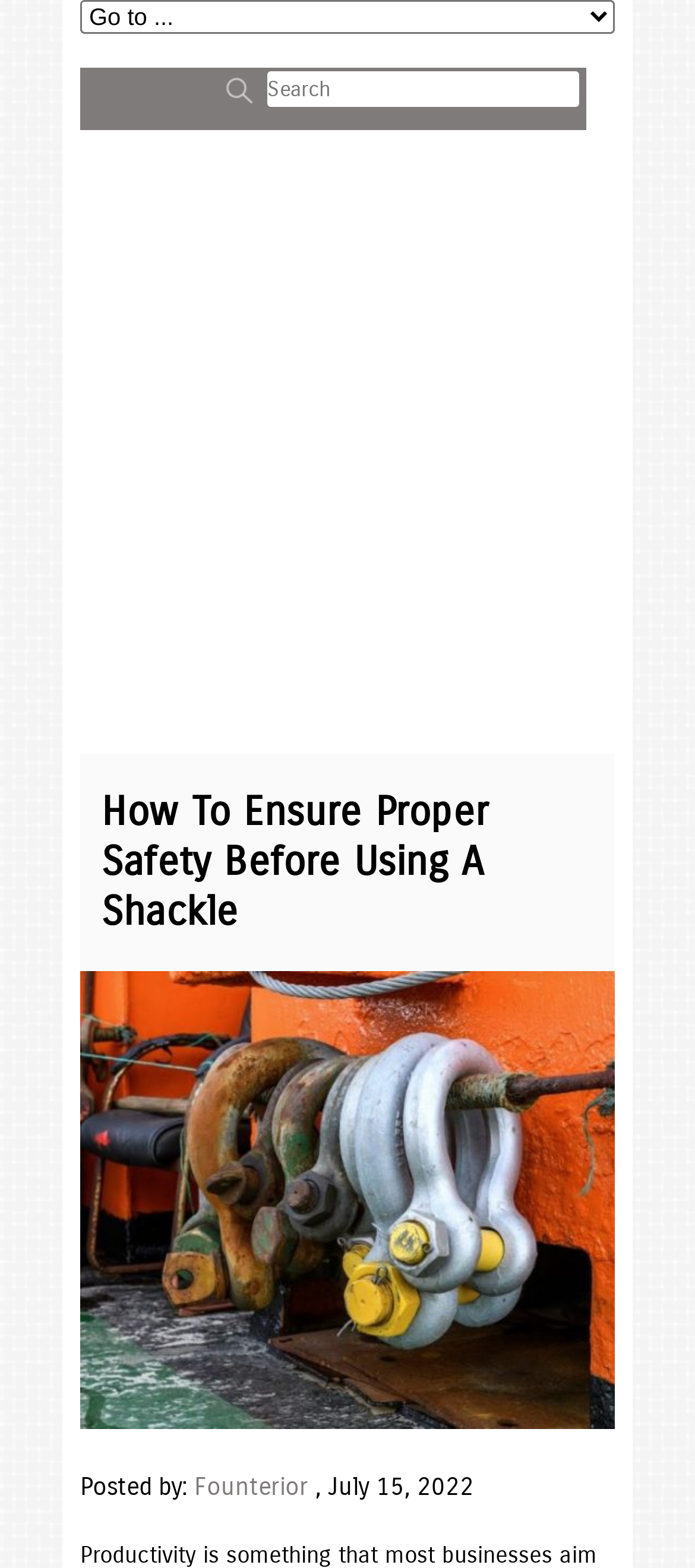Identify the bounding box for the UI element that is described as follows: "name="s" placeholder="Search"".

[0.385, 0.045, 0.833, 0.068]